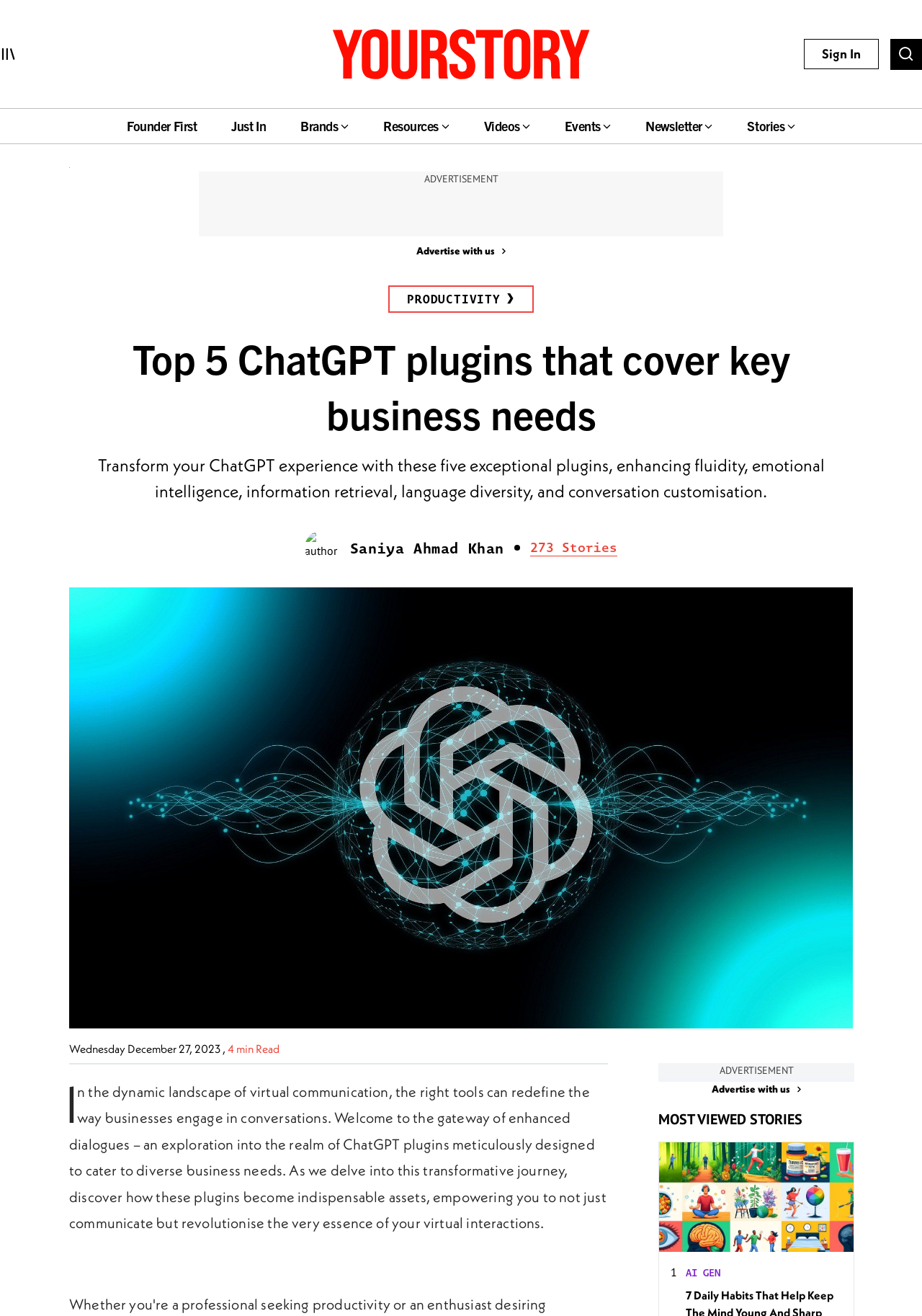Find the bounding box coordinates of the element's region that should be clicked in order to follow the given instruction: "Explore the AI GEN section". The coordinates should consist of four float numbers between 0 and 1, i.e., [left, top, right, bottom].

[0.744, 0.961, 0.781, 0.973]